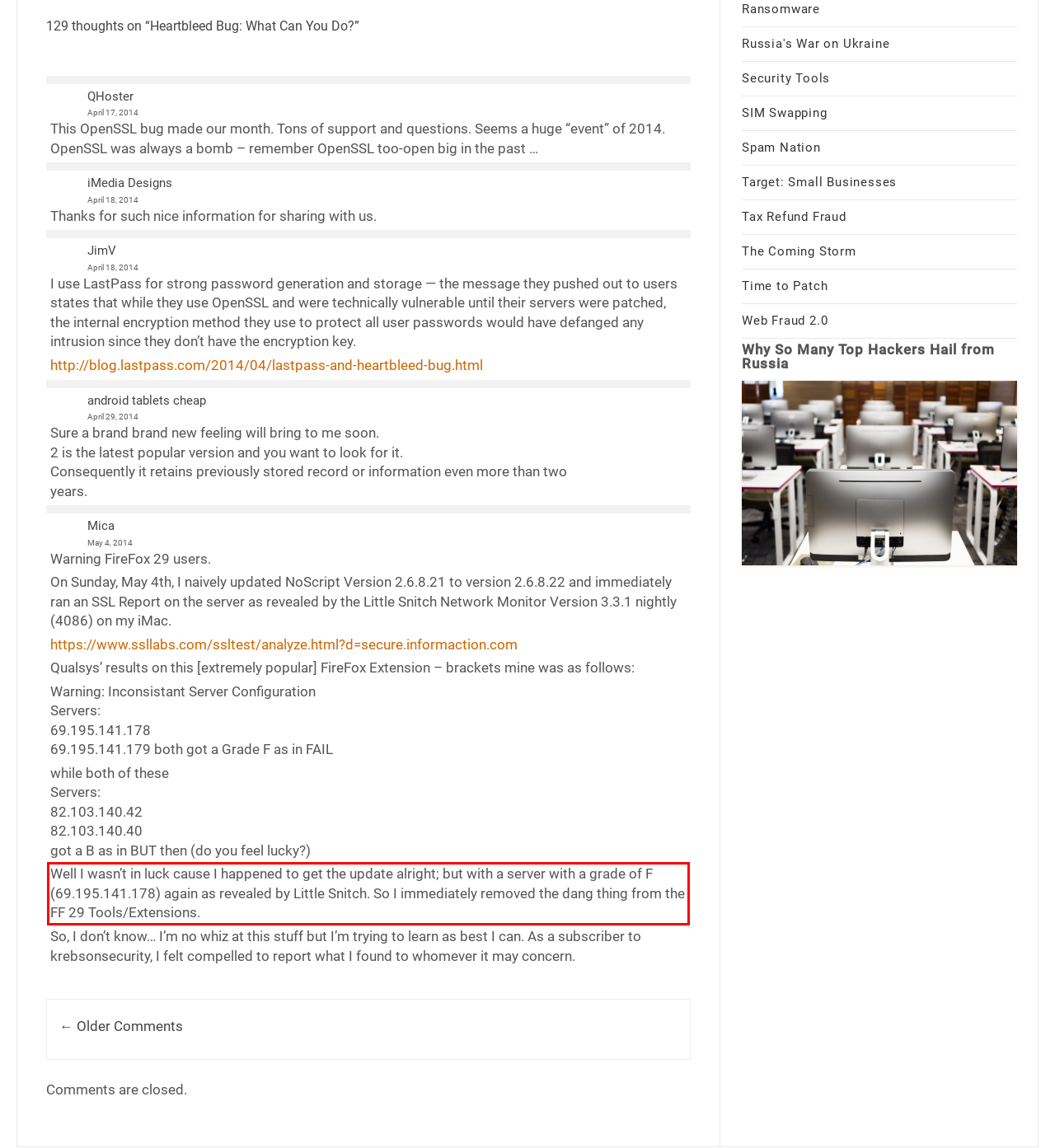Review the screenshot of the webpage and recognize the text inside the red rectangle bounding box. Provide the extracted text content.

Well I wasn’t in luck cause I happened to get the update alright; but with a server with a grade of F (69.195.141.178) again as revealed by Little Snitch. So I immediately removed the dang thing from the FF 29 Tools/Extensions.